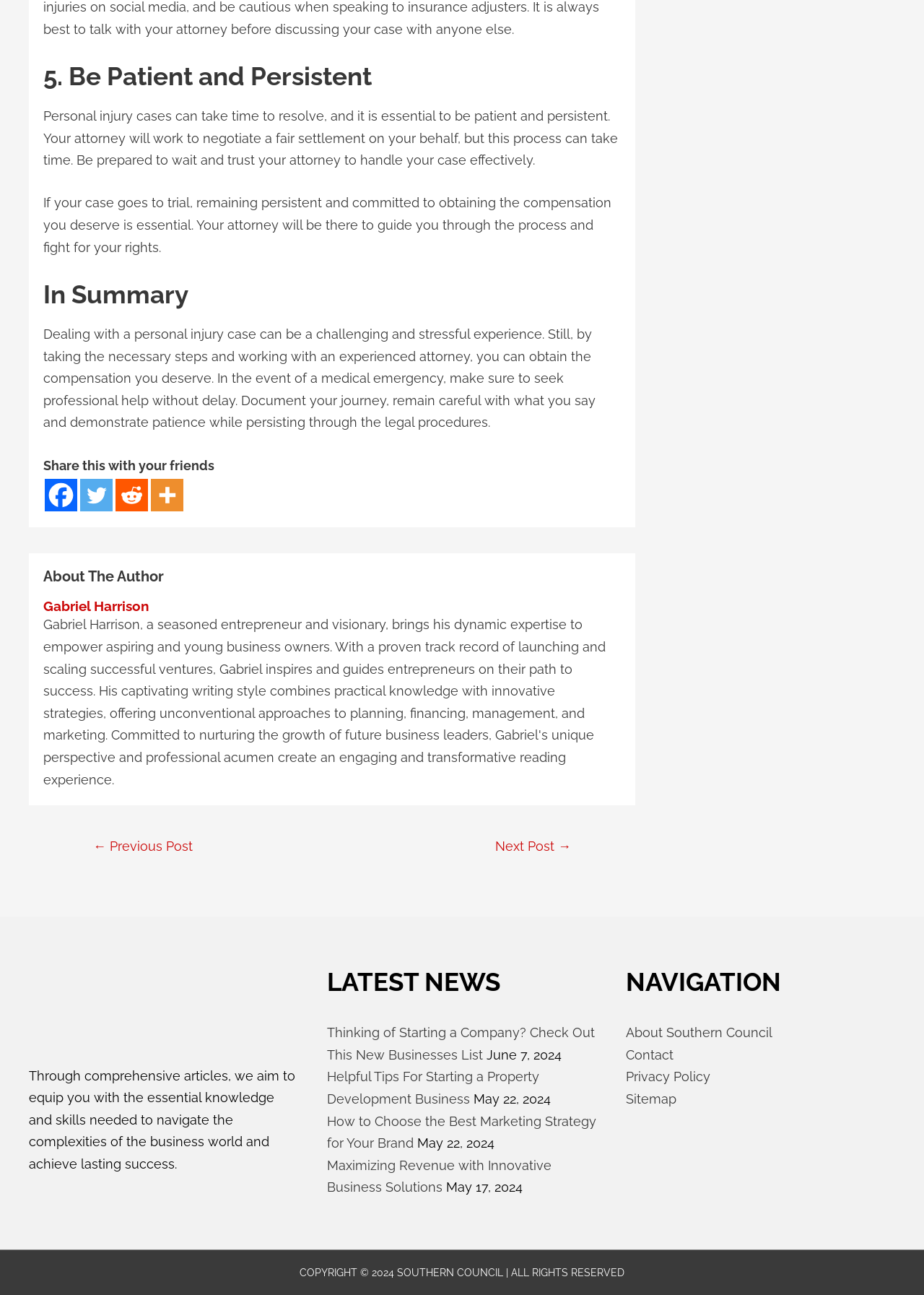Determine the coordinates of the bounding box that should be clicked to complete the instruction: "Share this with your friends on Facebook". The coordinates should be represented by four float numbers between 0 and 1: [left, top, right, bottom].

[0.048, 0.37, 0.084, 0.395]